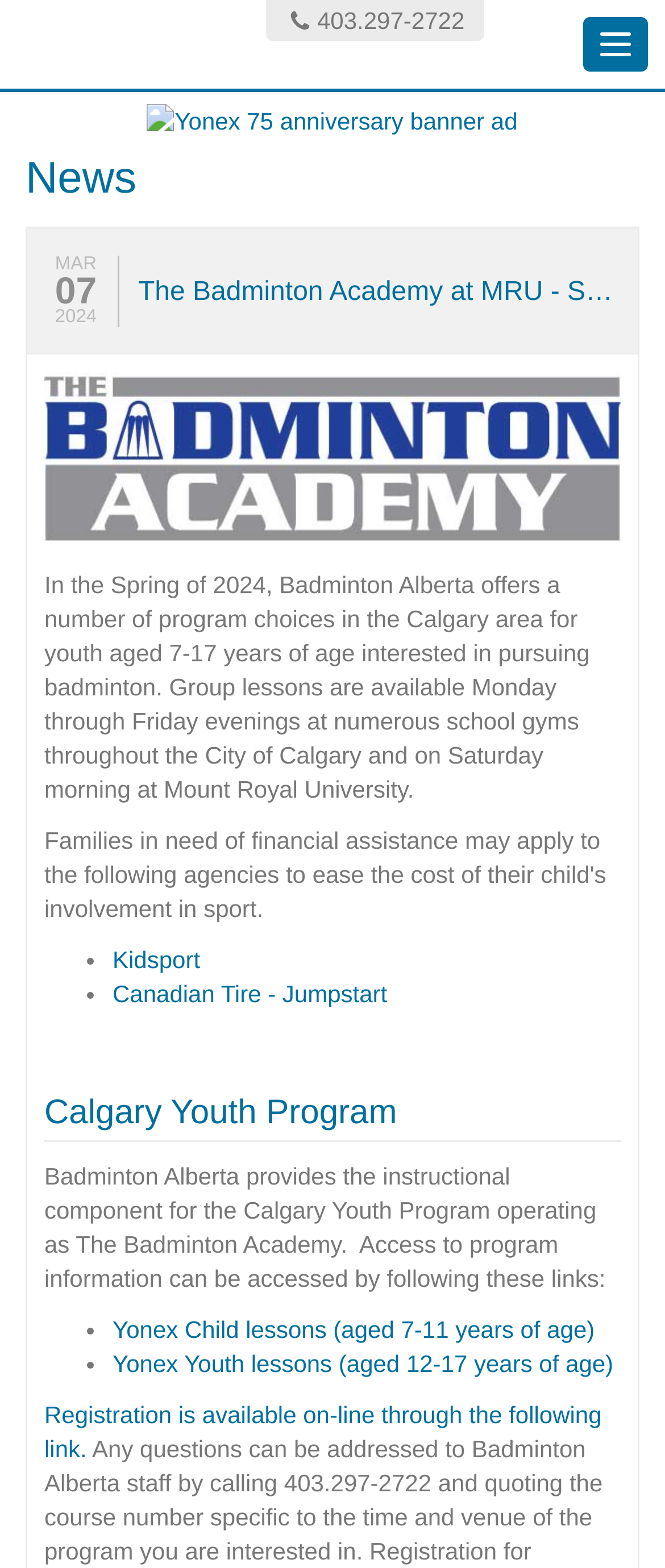What is the name of the company celebrating its 75th anniversary?
Please answer the question with a detailed response using the information from the screenshot.

The name of the company celebrating its 75th anniversary can be determined by reading the text 'Yonex 75 anniversary banner ad' which is located in the top section of the webpage, accompanied by an image.